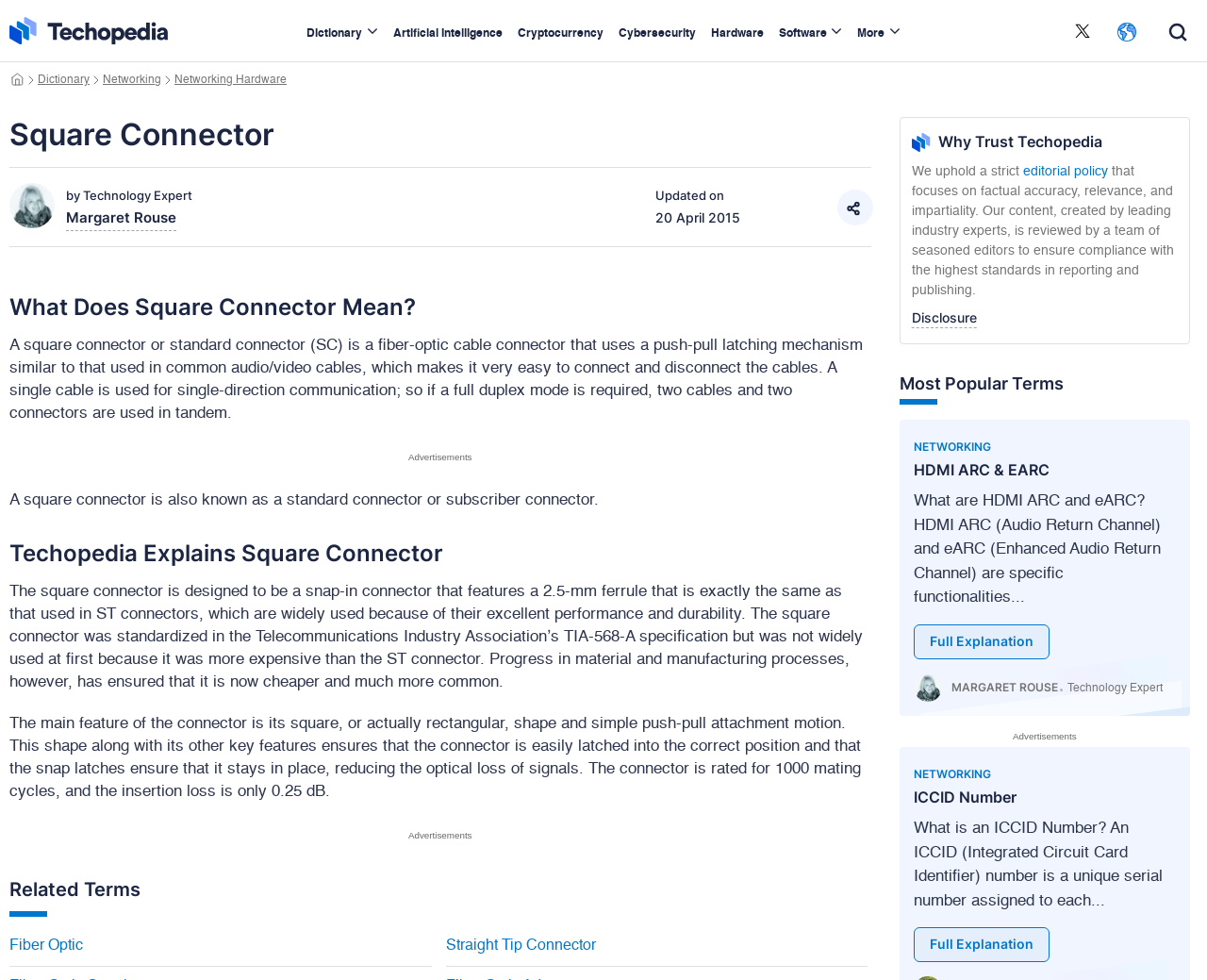Answer the question below using just one word or a short phrase: 
What is the rating of the square connector?

1000 mating cycles